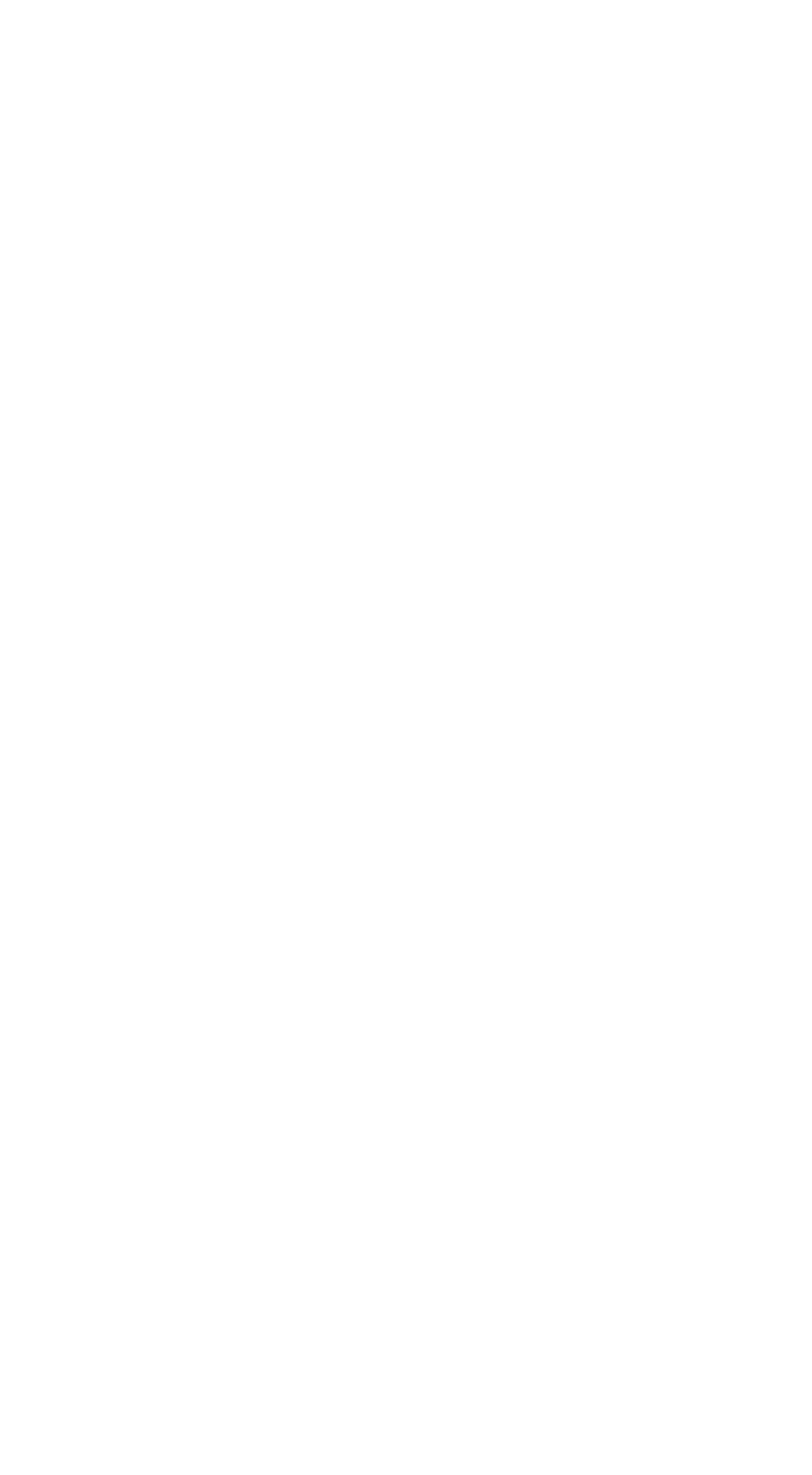What is the main topic of the webpage's content?
Can you provide an in-depth and detailed response to the question?

The webpage has multiple mentions of 'FORUM OF FREE ENTERPRISE', including in the categories and content tags sections, suggesting that this is the main topic or theme of the webpage's content.